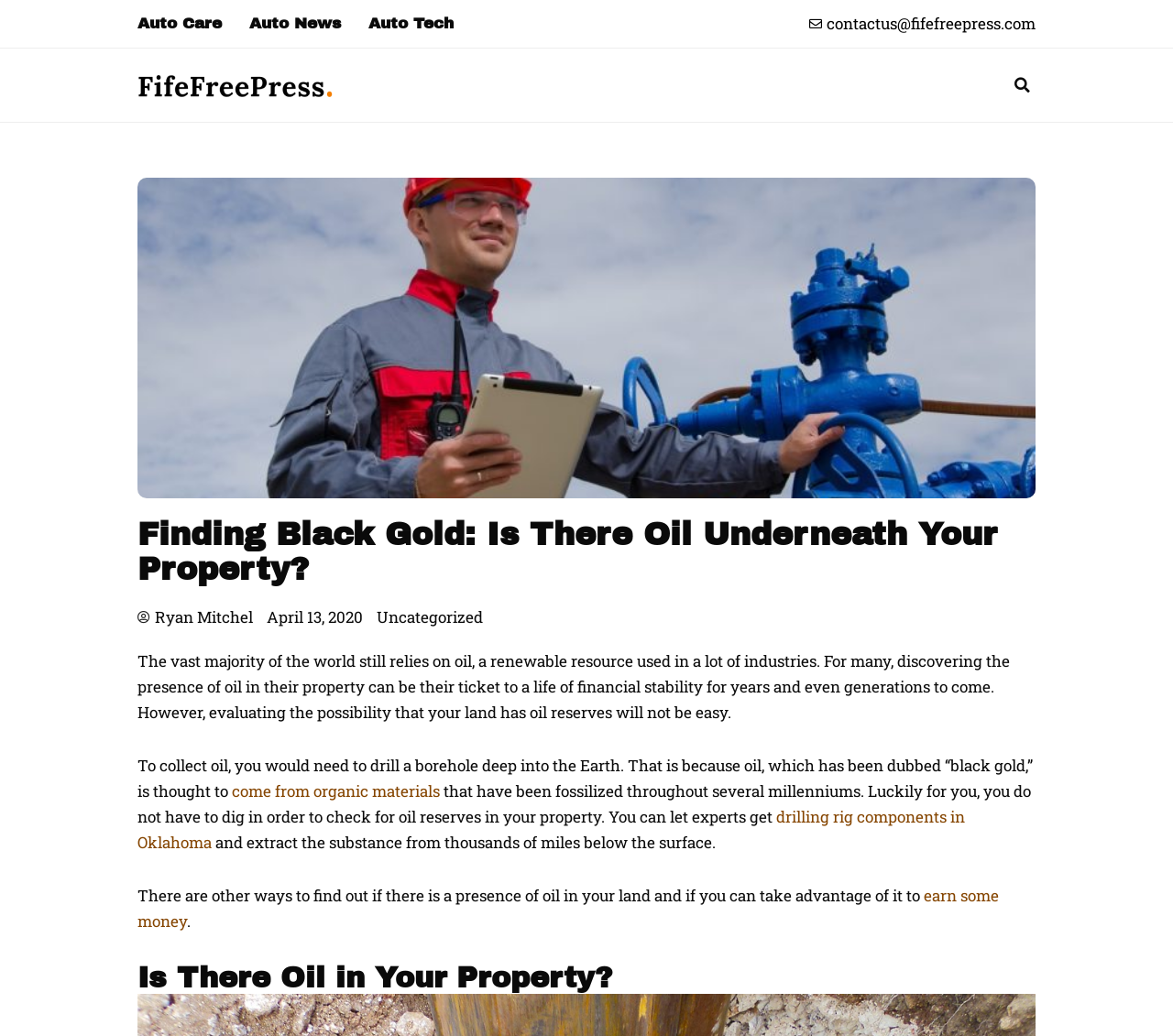What is the potential benefit of finding oil in your land?
Can you provide a detailed and comprehensive answer to the question?

The text mentions 'For many, discovering the presence of oil in their property can be their ticket to a life of financial stability for years and even generations to come.', indicating that the potential benefit of finding oil in your land is financial stability.